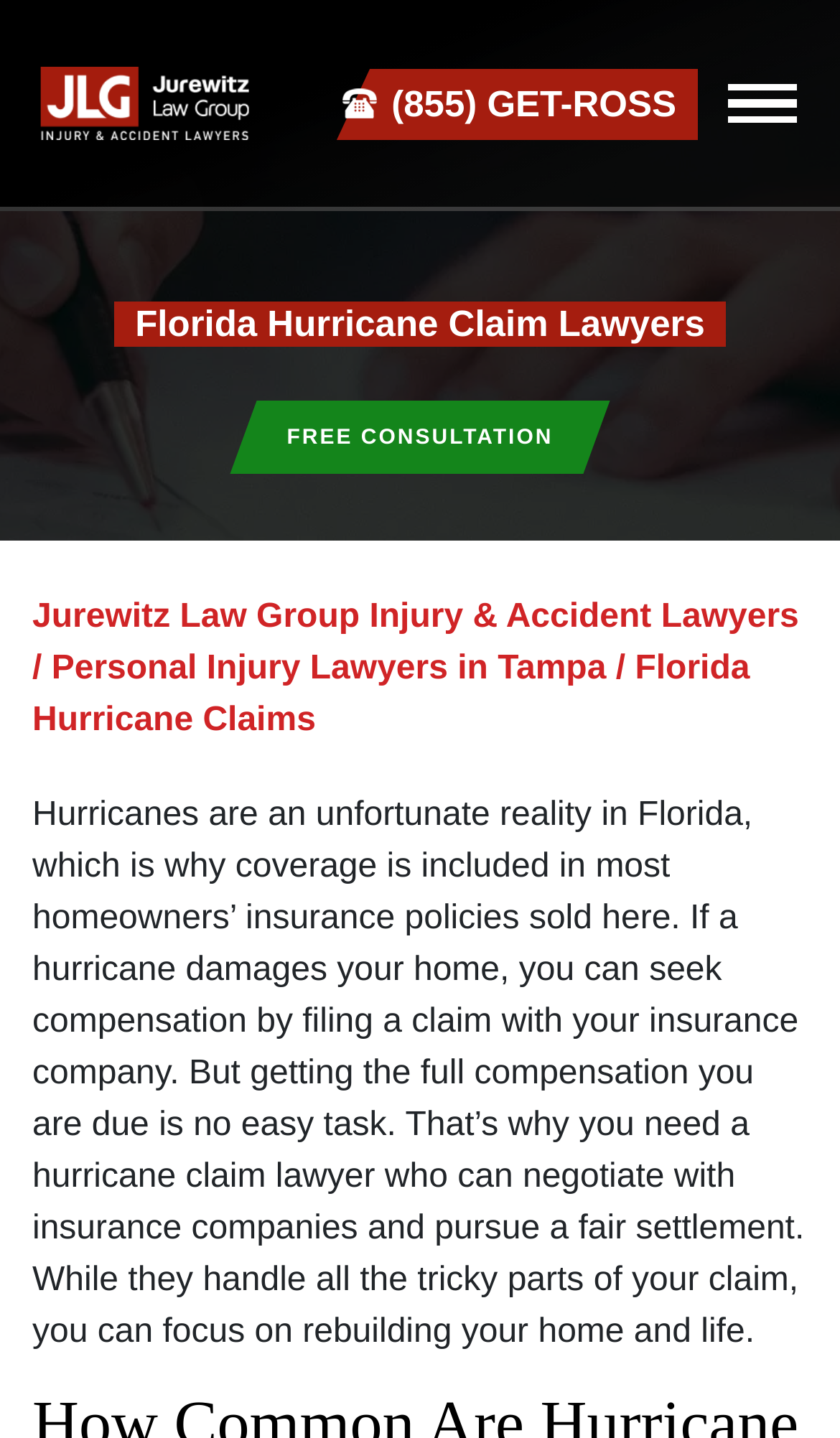Give a concise answer using one word or a phrase to the following question:
What can you do on this webpage?

Contact for peace of mind